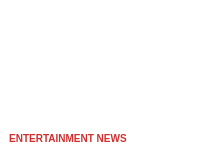What kind of expectations did Chris Evans face?
Give a detailed and exhaustive answer to the question.

According to the article, Chris Evans faced impossibly high expectations for his performance as Captain America, which highlights the intense pressure he was under to meet the fervent fan expectations.